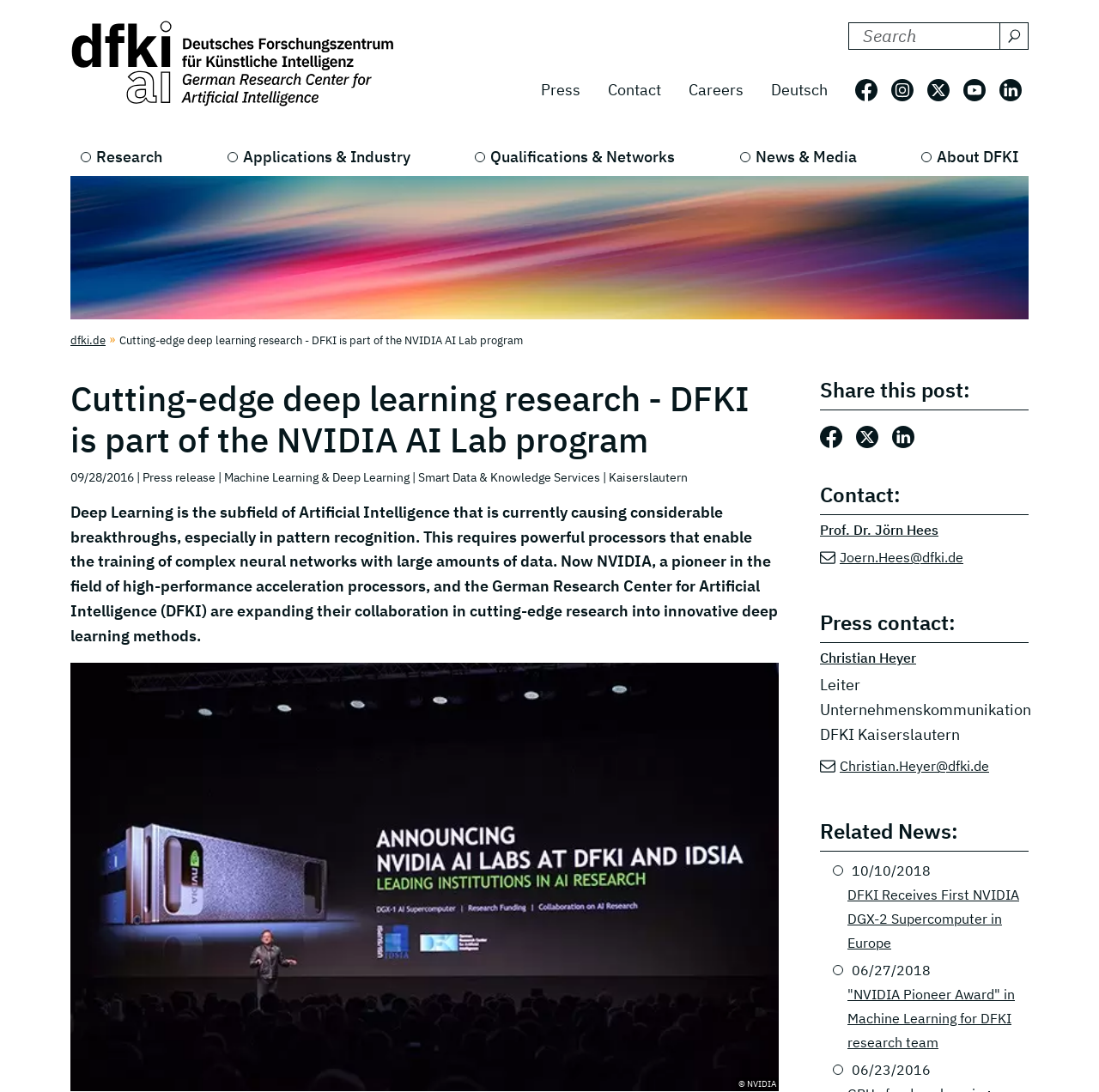Using the provided element description: "Facebook", identify the bounding box coordinates. The coordinates should be four floats between 0 and 1 in the order [left, top, right, bottom].

None